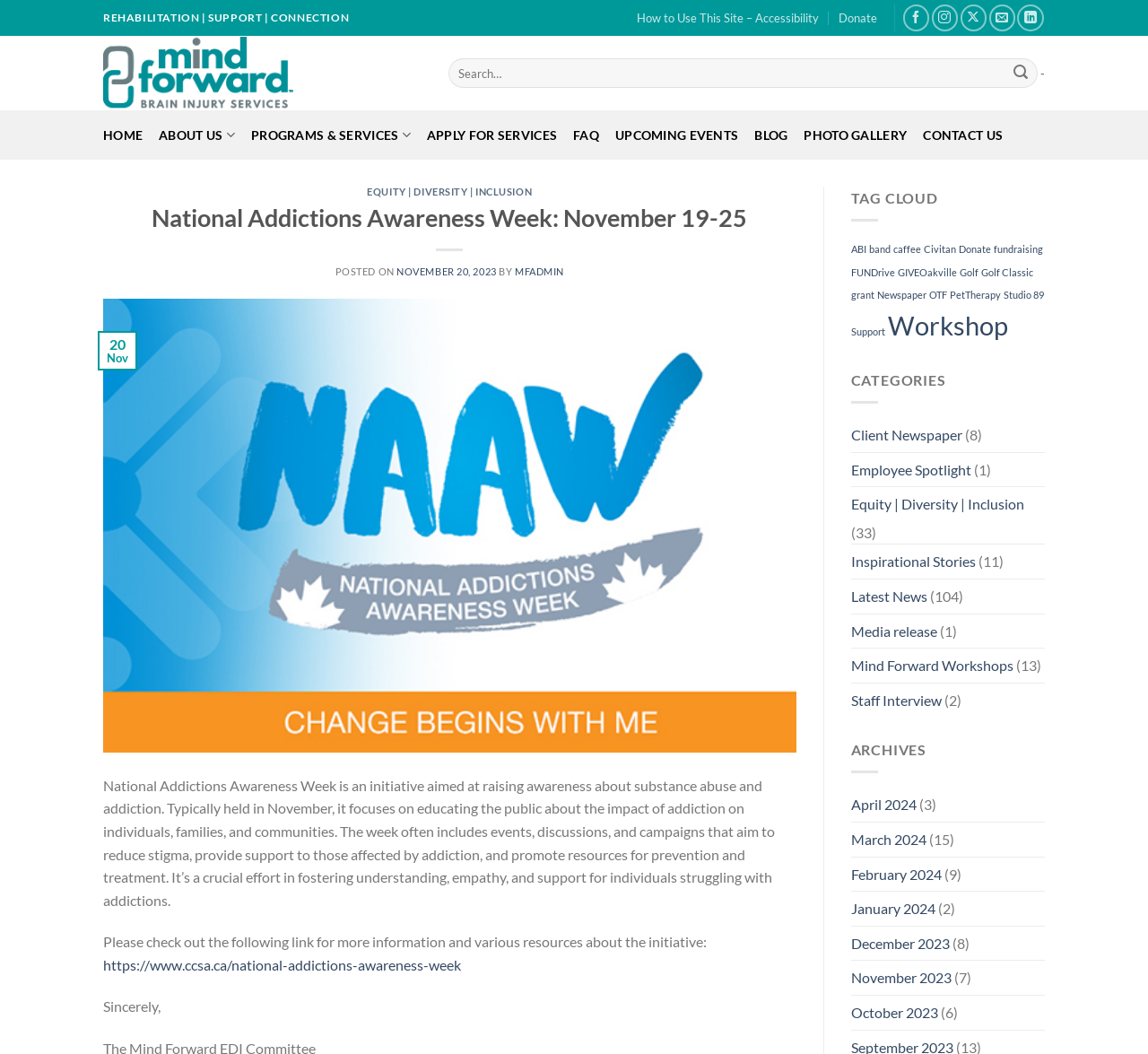Answer briefly with one word or phrase:
How many categories are there?

10